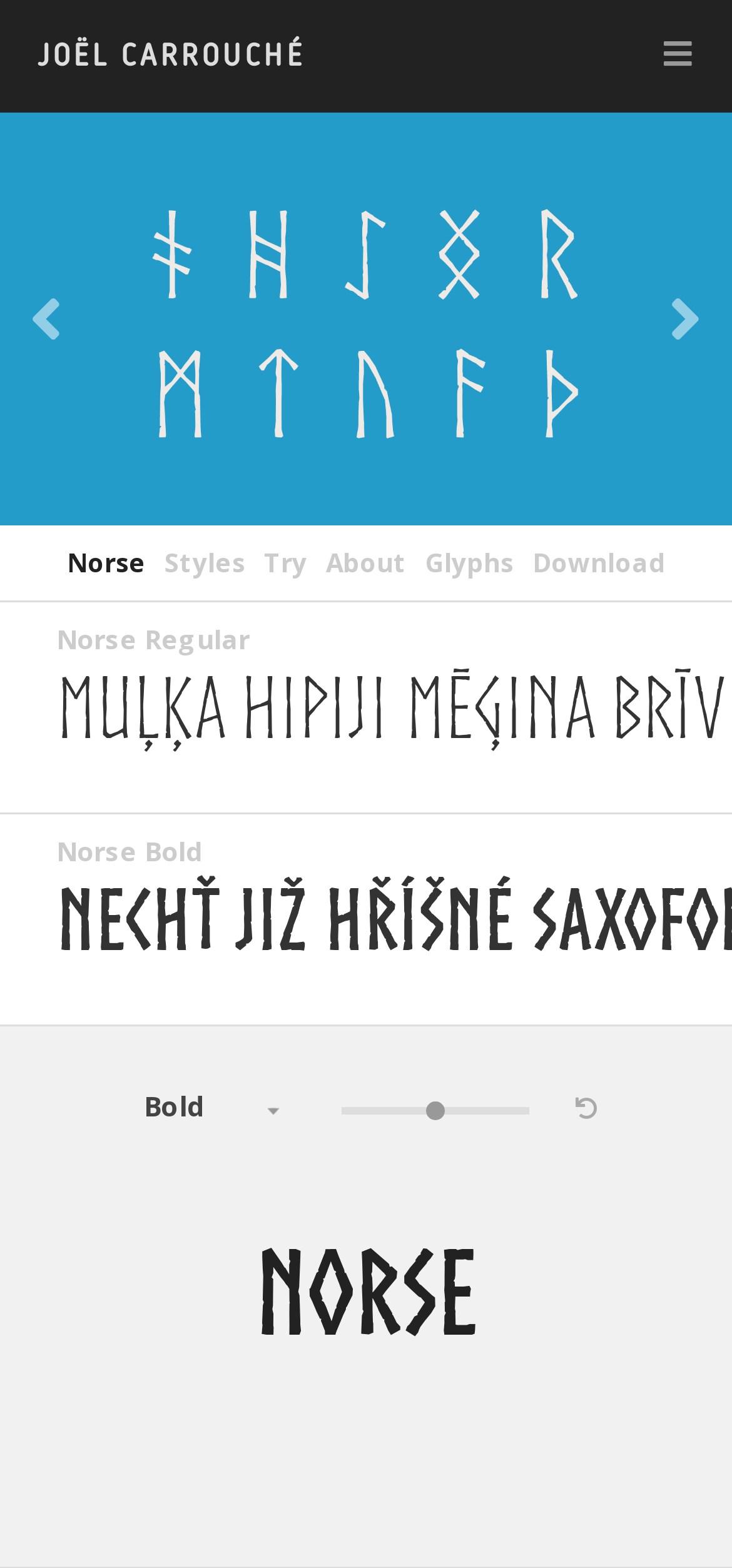Provide a thorough description of the webpage you see.

The webpage is about Joël Carrouché, a graphic and type designer from France. At the top left, there is a link with the text "JOËL CARROUCHÉ" and an icon represented by "\uf0c9" at the top right. Below these elements, there is a header section with a logo image of "Norse" and a text "Norse" beside it. 

Underneath the header, there are six links in a row, including "Norse", "Styles", "Try", "About", "Glyphs", and "Download", which are evenly spaced and aligned horizontally. 

Below the links, there are two lines of text, "Norse Regular" and "Norse Bold", which are positioned on the left side of the page. 

Further down, there is a combobox and a horizontal slider, which are placed side by side. The combobox has a popup menu, but it is not expanded. The slider has a value text, but its value is not specified. 

To the right of the combobox and slider, there is a button labeled "Reset all". 

At the bottom of the page, there is a text "Norse" centered horizontally.